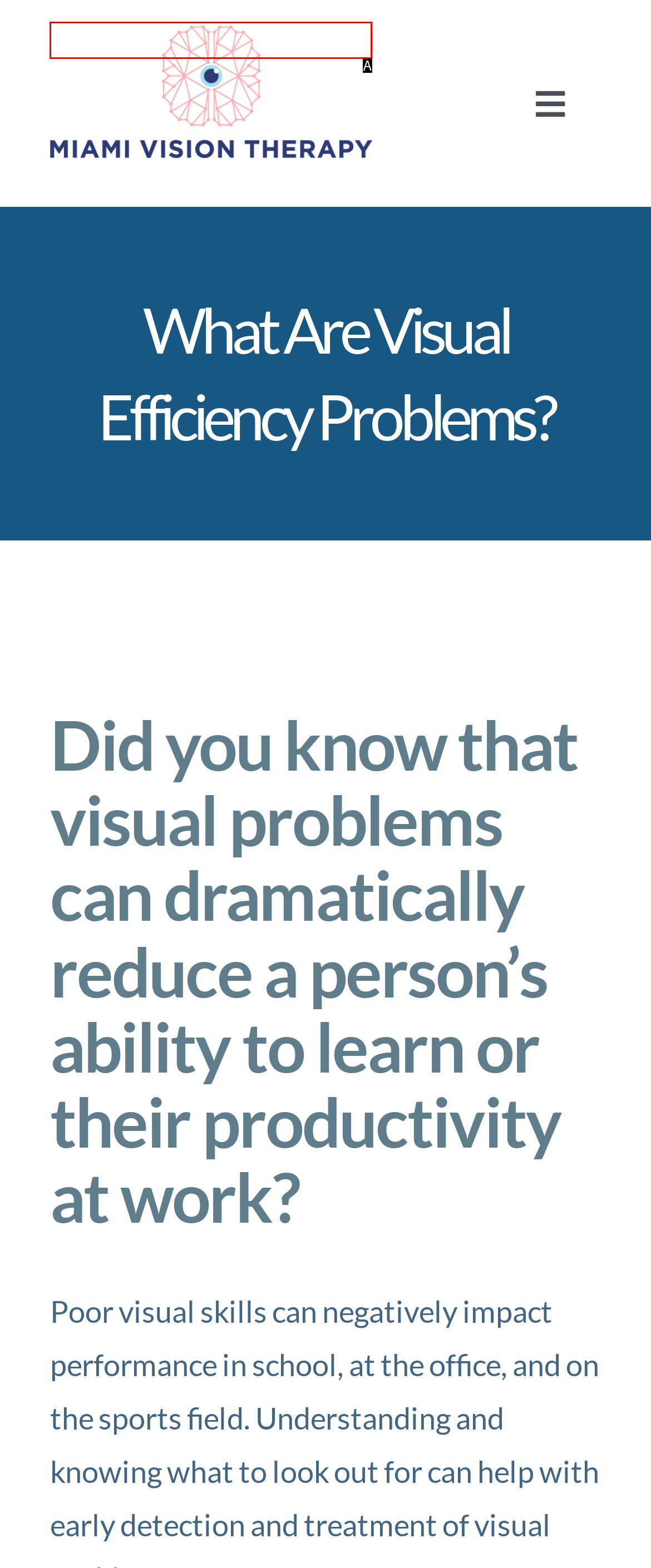With the provided description: alt="Miami Vision Therapy Logo", select the most suitable HTML element. Respond with the letter of the selected option.

A